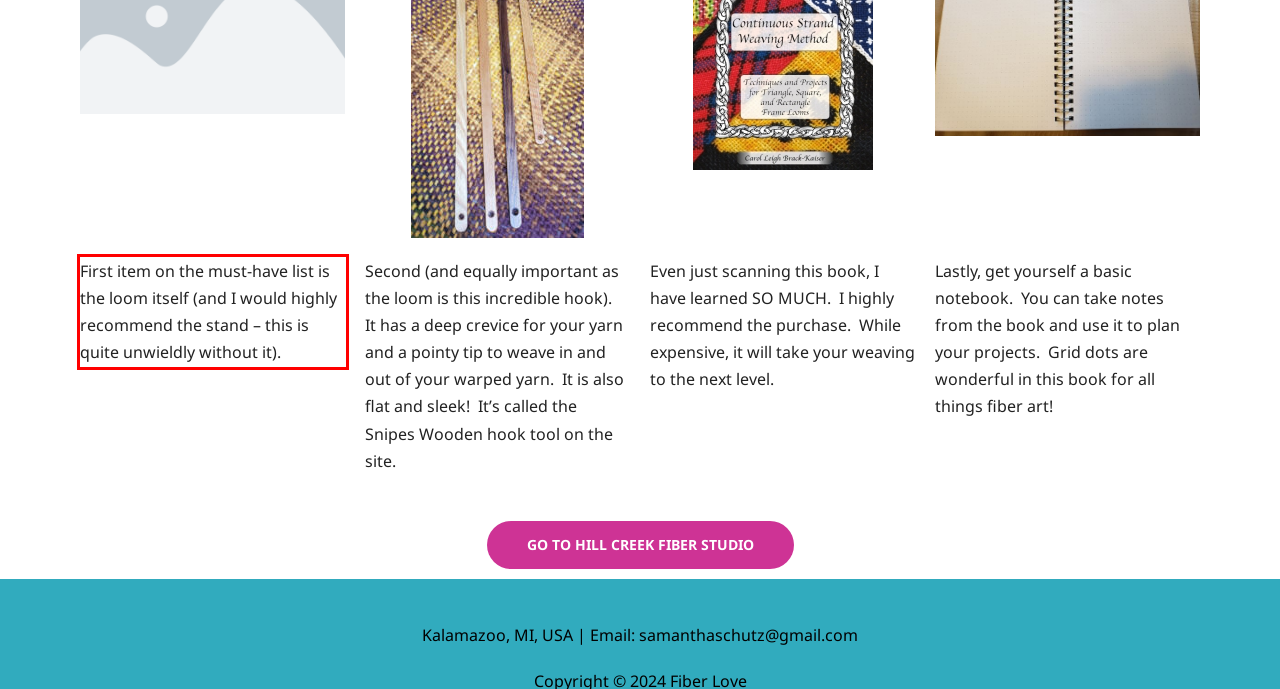You have a screenshot with a red rectangle around a UI element. Recognize and extract the text within this red bounding box using OCR.

First item on the must-have list is the loom itself (and I would highly recommend the stand – this is quite unwieldly without it).